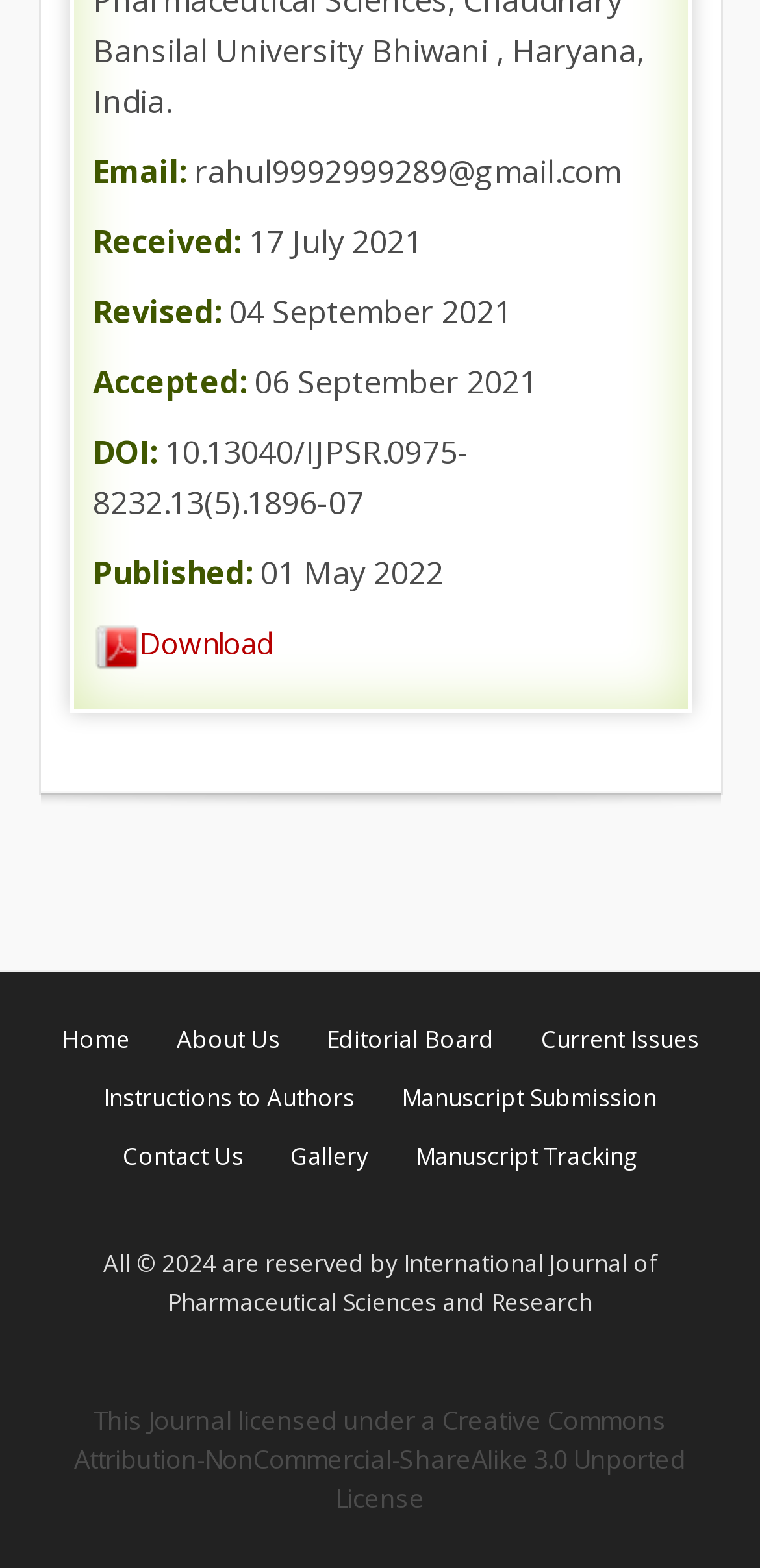Please identify the bounding box coordinates of the element on the webpage that should be clicked to follow this instruction: "submit a manuscript". The bounding box coordinates should be given as four float numbers between 0 and 1, formatted as [left, top, right, bottom].

[0.503, 0.689, 0.89, 0.711]